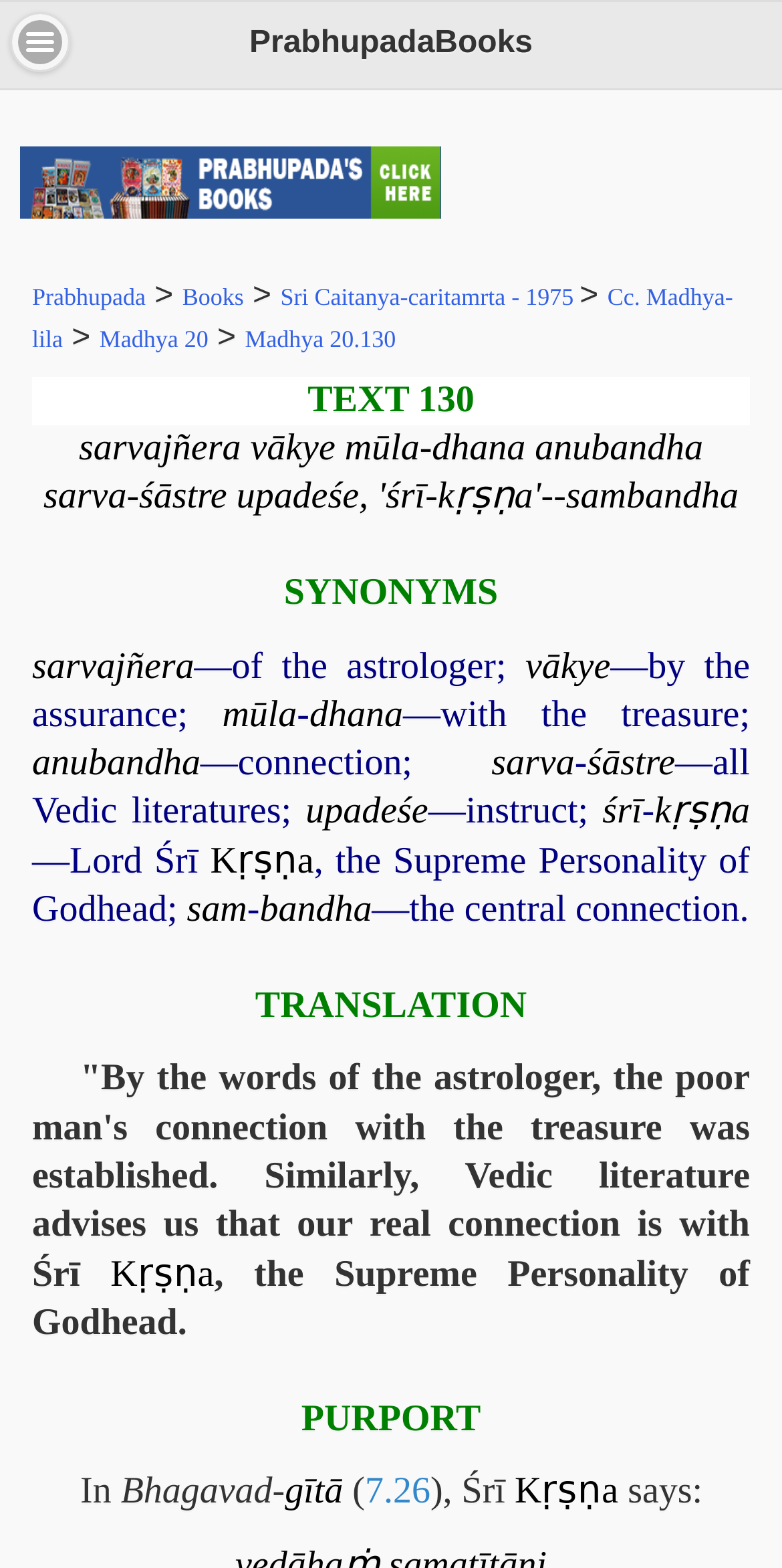Who is the Supreme Personality of Godhead?
Using the image, elaborate on the answer with as much detail as possible.

The Supreme Personality of Godhead can be determined by looking at the translation section on the webpage, where it is stated that 'our real connection is with Śrī Kṛṣṇa, the Supreme Personality of Godhead'. This suggests that Śrī Kṛṣṇa is the Supreme Personality of Godhead being referred to.